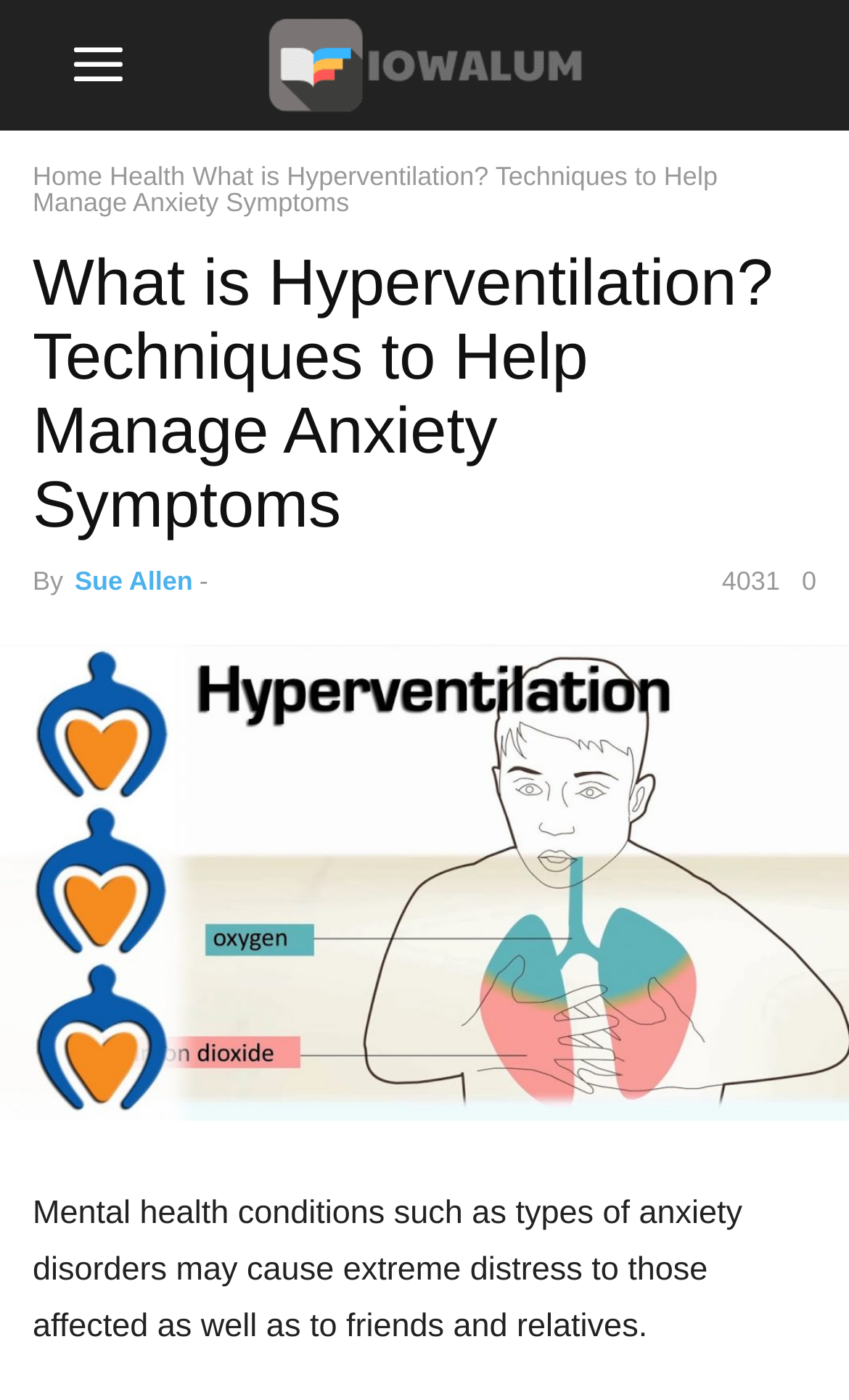Please find the main title text of this webpage.

What is Hyperventilation? Techniques to Help Manage Anxiety Symptoms